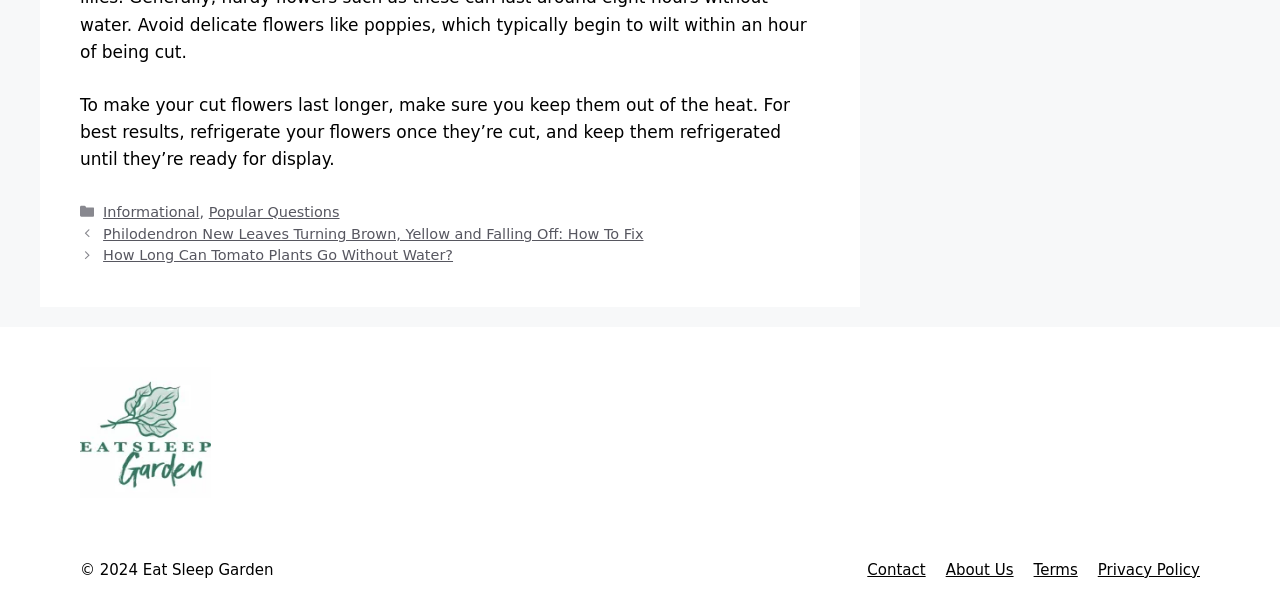Specify the bounding box coordinates of the region I need to click to perform the following instruction: "check the terms". The coordinates must be four float numbers in the range of 0 to 1, i.e., [left, top, right, bottom].

[0.807, 0.932, 0.842, 0.962]